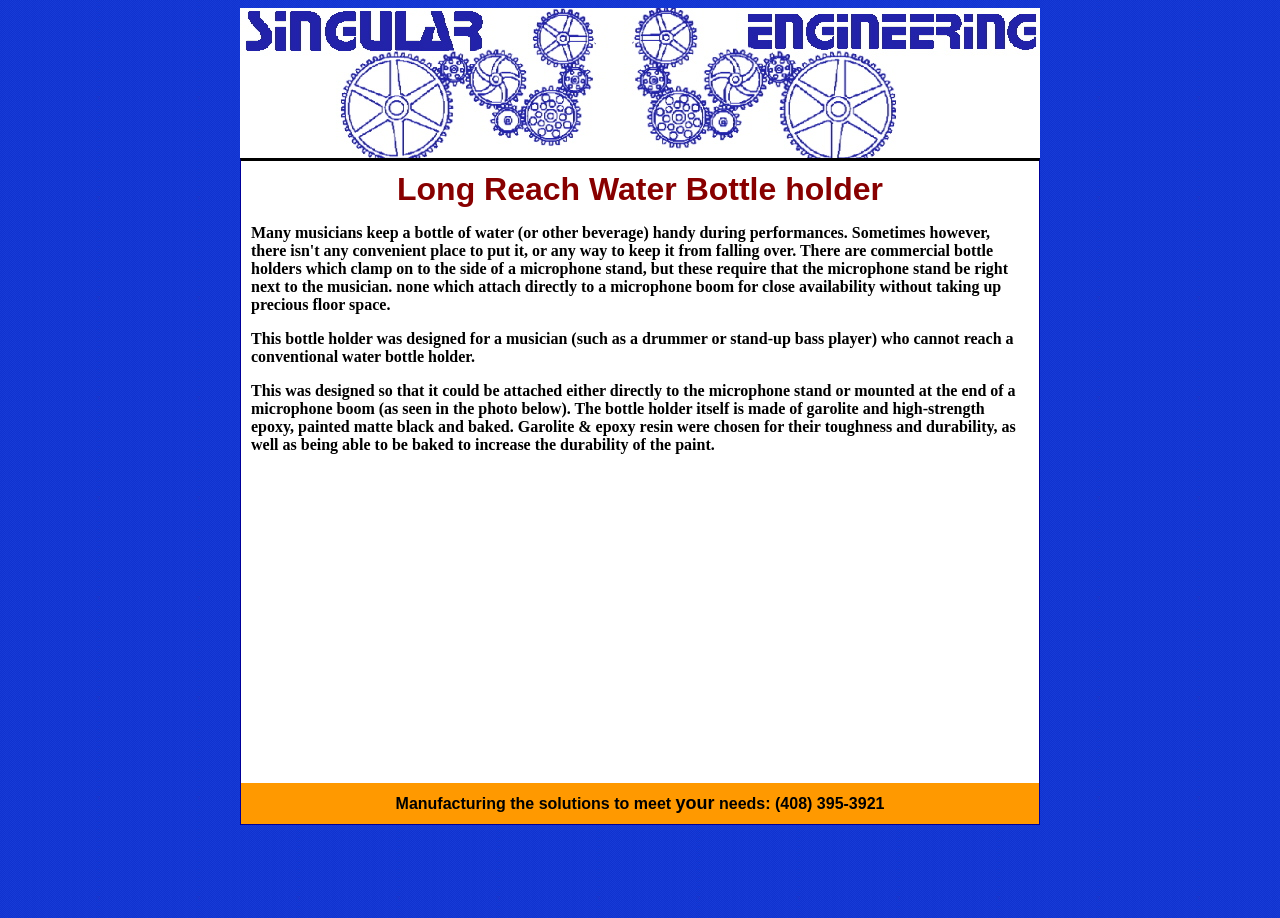How can the bottle holder be attached?
Using the screenshot, give a one-word or short phrase answer.

To microphone stand or boom